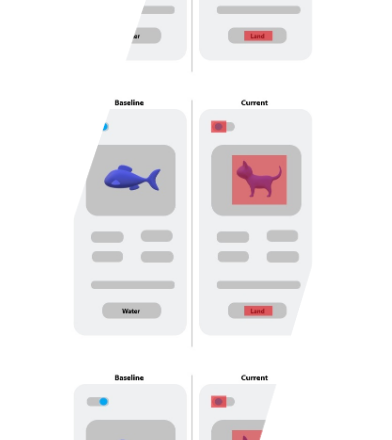Please provide a one-word or phrase answer to the question: 
What is the updated category label in the Current version?

Land